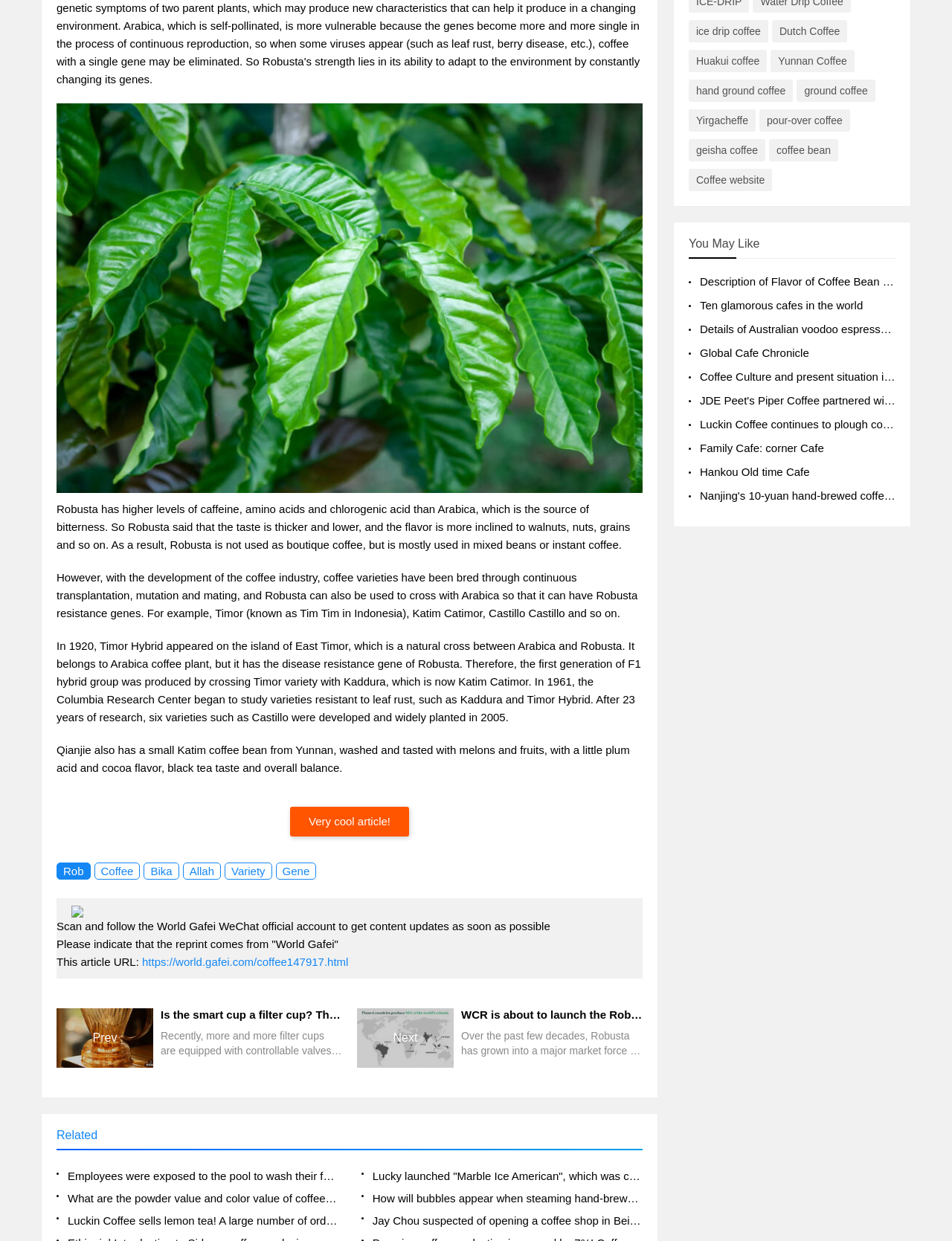Provide the bounding box coordinates of the HTML element described by the text: "https://world.gafei.com/coffee147917.html".

[0.149, 0.77, 0.366, 0.78]